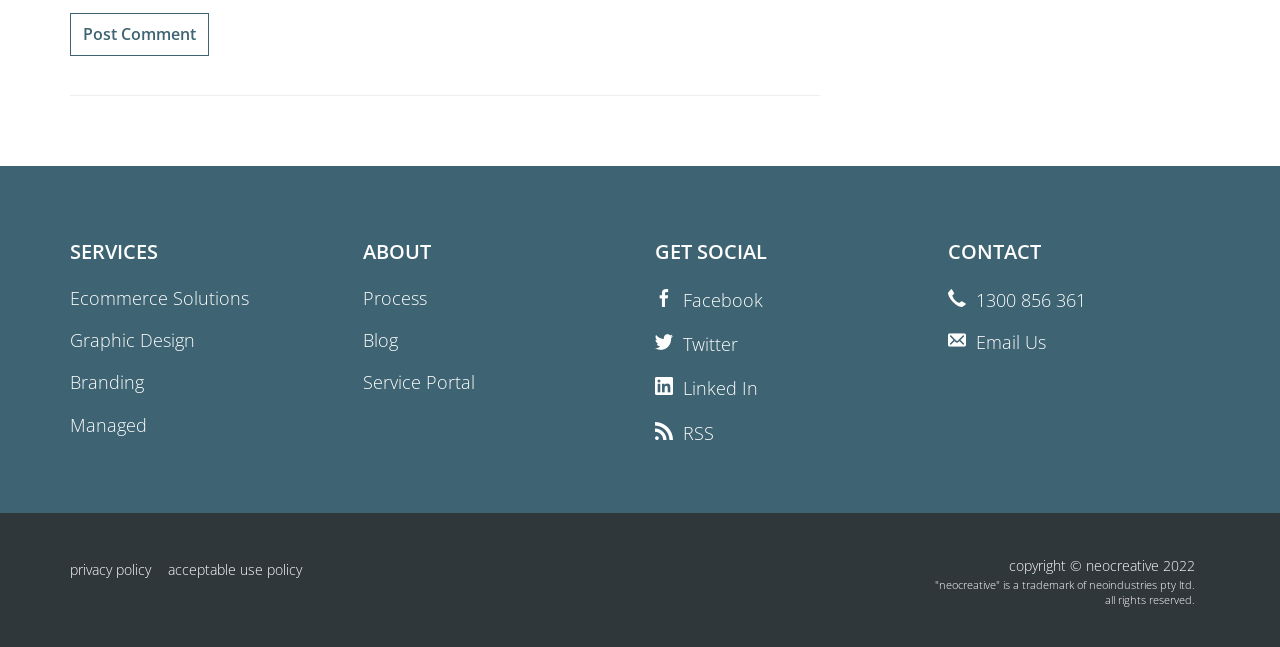Look at the image and give a detailed response to the following question: What is the first service offered?

The first service offered is 'Ecommerce Solutions' which can be found in the 'SERVICES' section of the webpage, indicated by the heading element with the text 'SERVICES' and the link element with the text 'Ecommerce Solutions'.